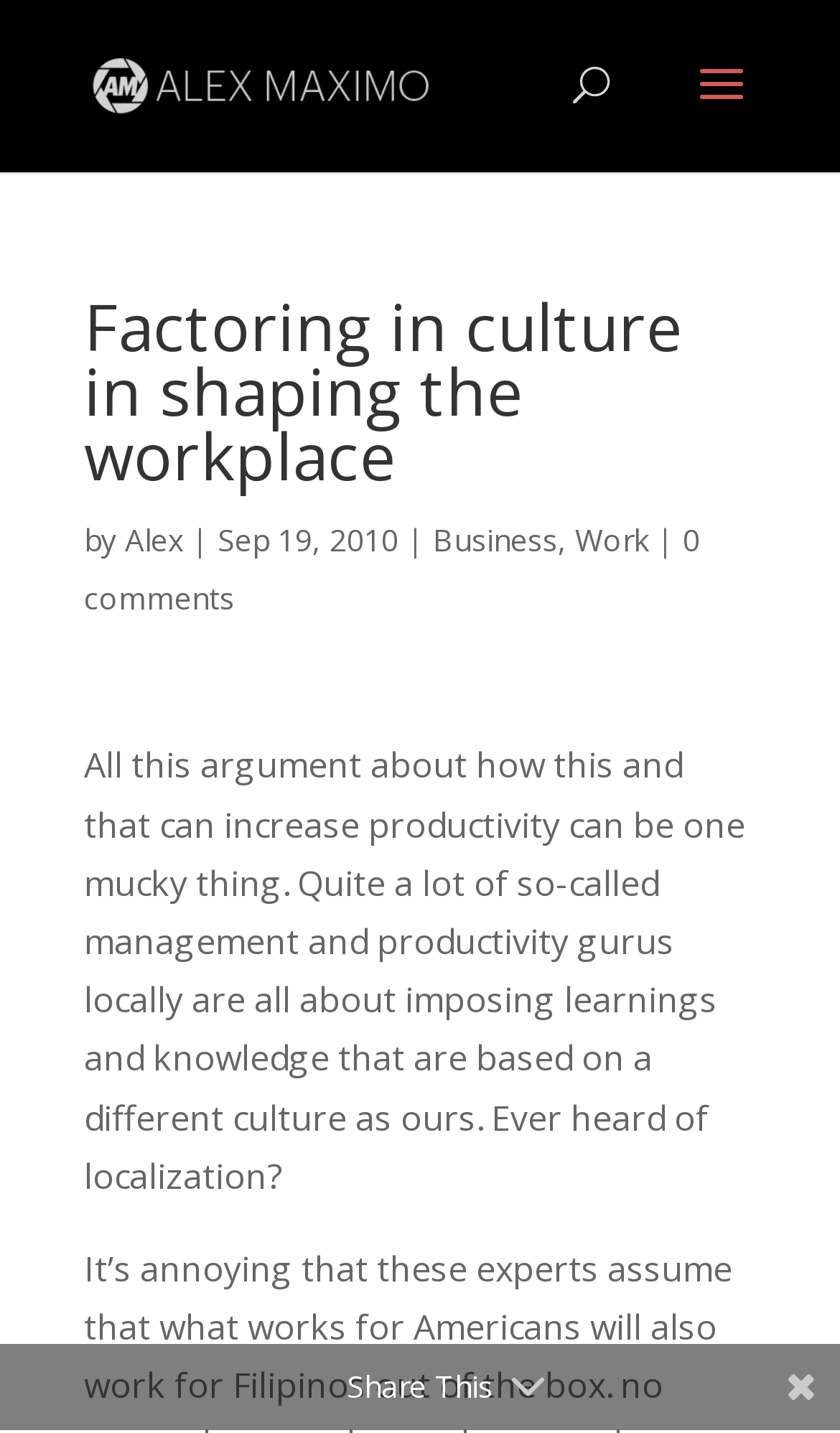Generate a thorough explanation of the webpage's elements.

The webpage is about an article titled "Factoring in culture in shaping the workplace" by Alex Maximo. At the top left, there is a link to the author's profile, accompanied by a small image of Alex Maximo. Below this, there is a search bar that spans across the top of the page. 

The main content of the article is headed by a title "Factoring in culture in shaping the workplace" which is centered at the top of the page. Below the title, there is a byline that reads "by Alex Maximo" followed by the date "Sep 19, 2010". 

To the right of the byline, there are three links: "Business", "Work", and "0 comments". The main article text begins below this, which discusses the topic of productivity and management gurus imposing learnings from different cultures. 

At the bottom of the page, there is a "Share This" button.